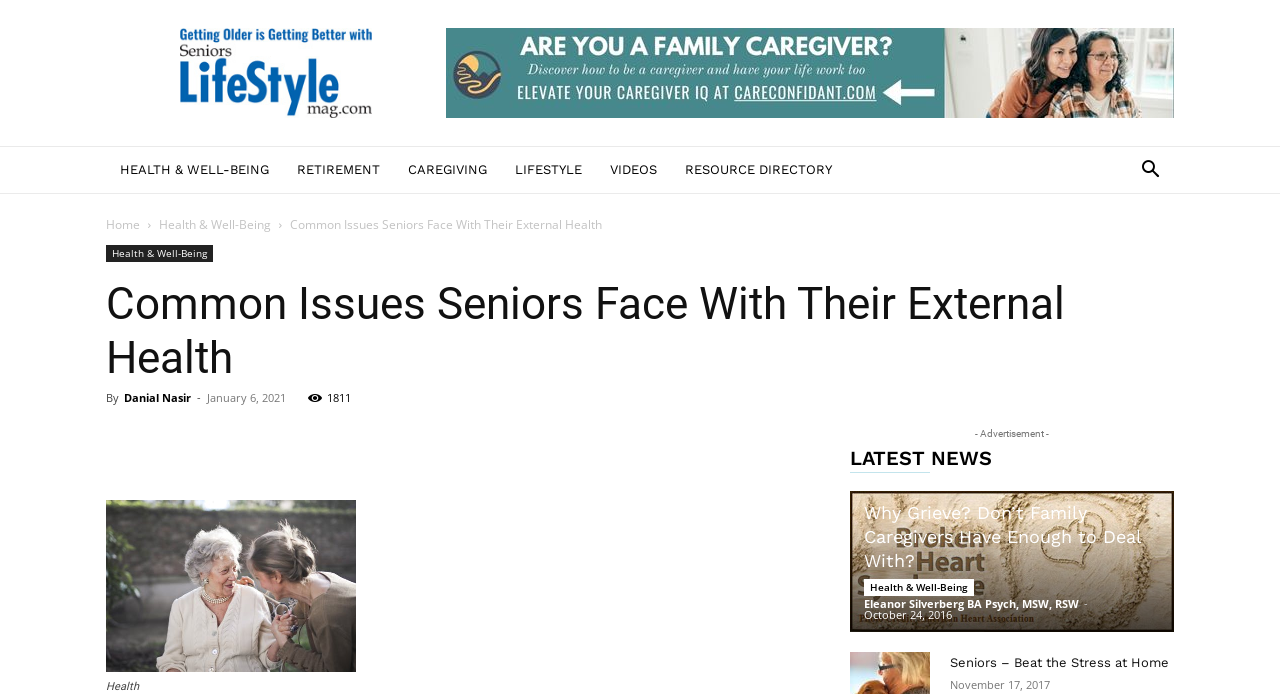Extract the main title from the webpage and generate its text.

Common Issues Seniors Face With Their External Health